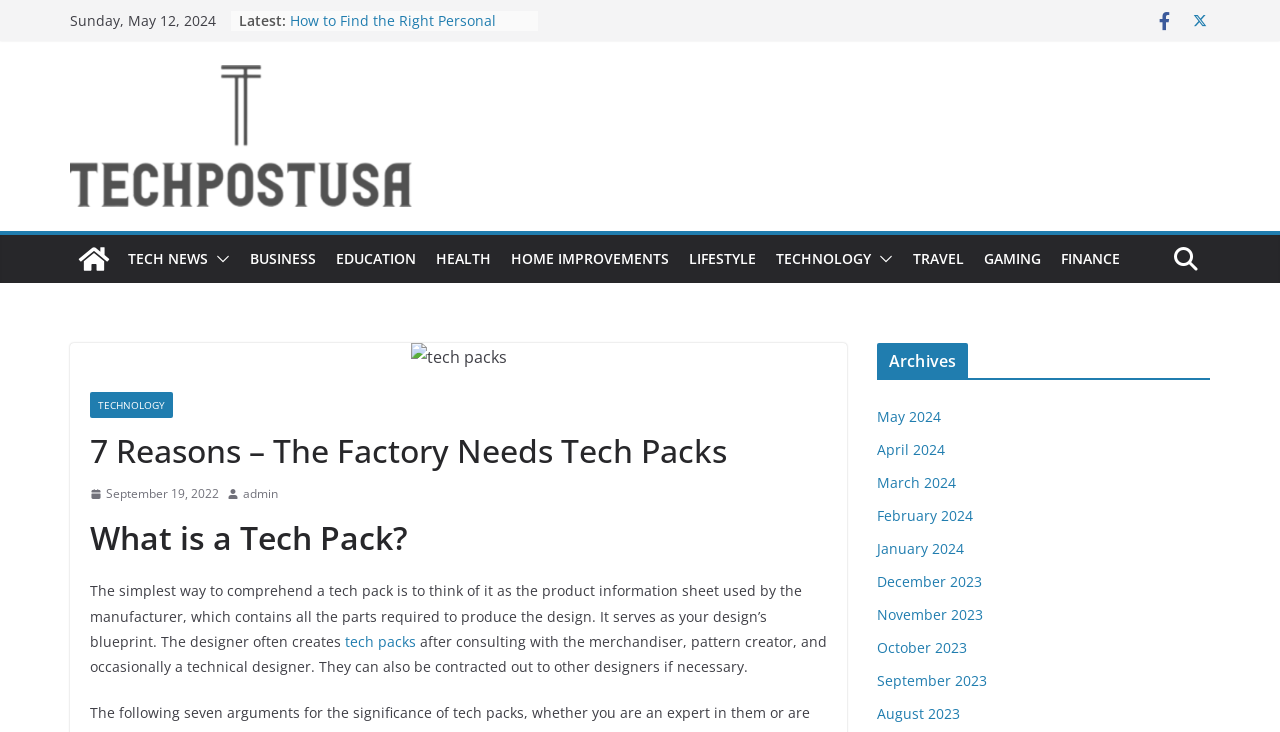Respond with a single word or phrase for the following question: 
What is the date displayed at the top of the webpage?

Sunday, May 12, 2024